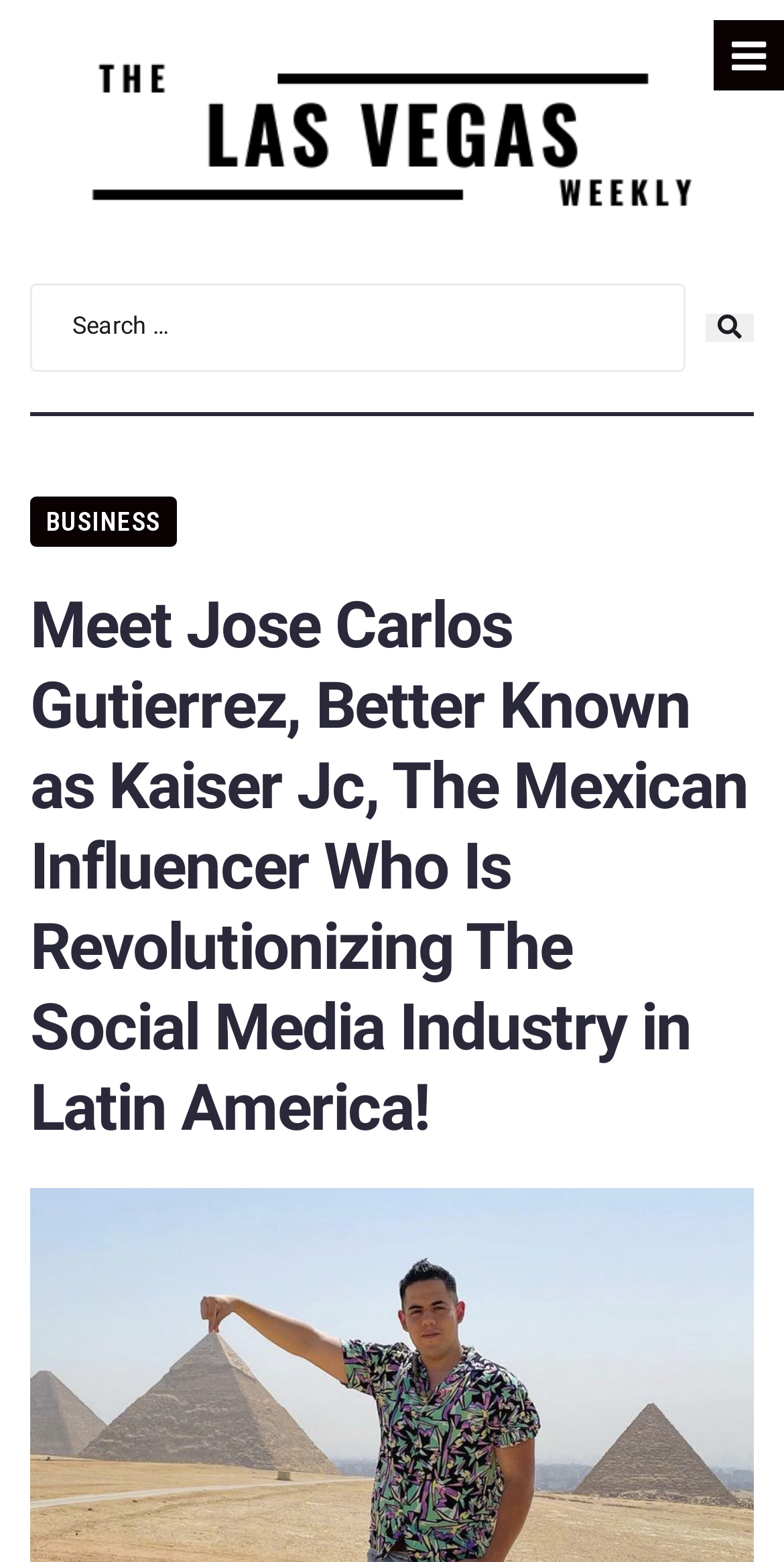Construct a comprehensive caption that outlines the webpage's structure and content.

The webpage is about Jose Carlos Gutierrez, also known as Kaiser Jc, a Mexican influencer who is making a significant impact in the social media industry in Latin America. 

At the top left of the page, there is a link to "The Las Vegas Weekly" accompanied by an image with the same name. Below this, a search bar is located, which includes a search box and a button with a magnifying glass icon. 

To the right of the search bar, there is a button with a caret icon. Below this button, there is a link to the "BUSINESS" section. 

The main content of the page is a heading that summarizes the article, which is positioned in the middle of the page. The heading is quite large and takes up most of the page's width.